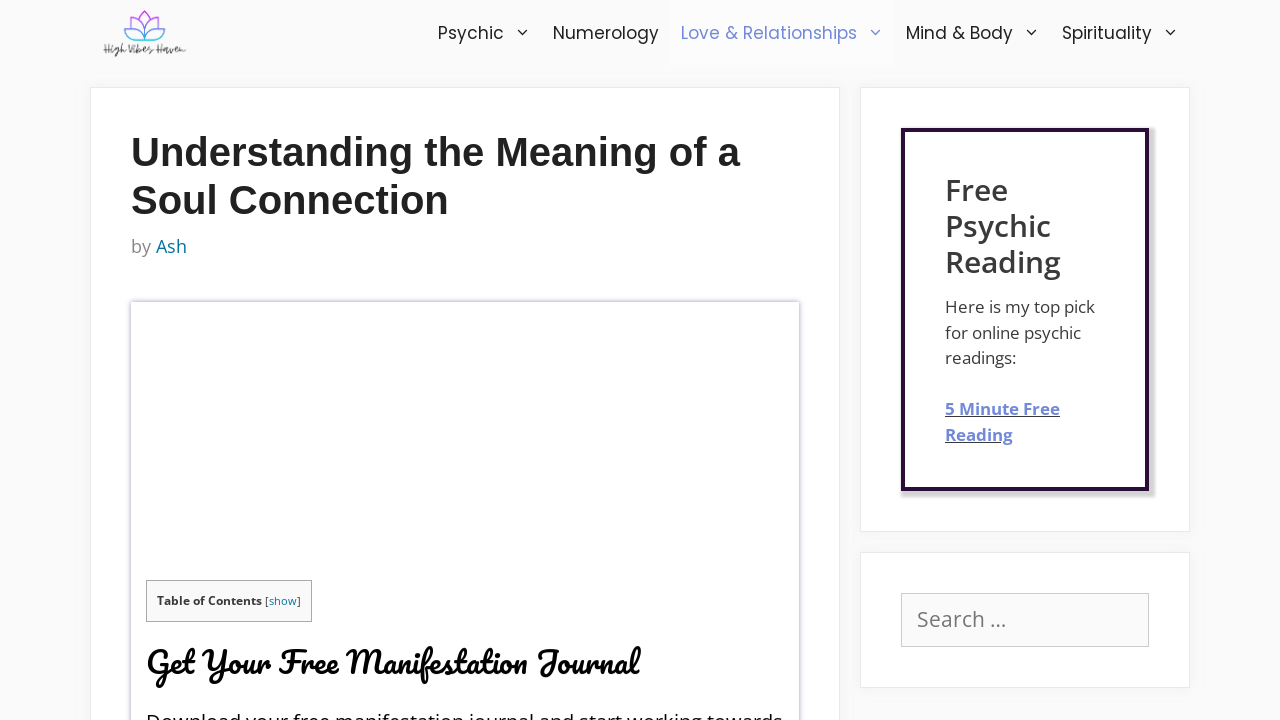Please identify the bounding box coordinates of the element's region that should be clicked to execute the following instruction: "Search for something in the search box". The bounding box coordinates must be four float numbers between 0 and 1, i.e., [left, top, right, bottom].

[0.704, 0.824, 0.898, 0.898]